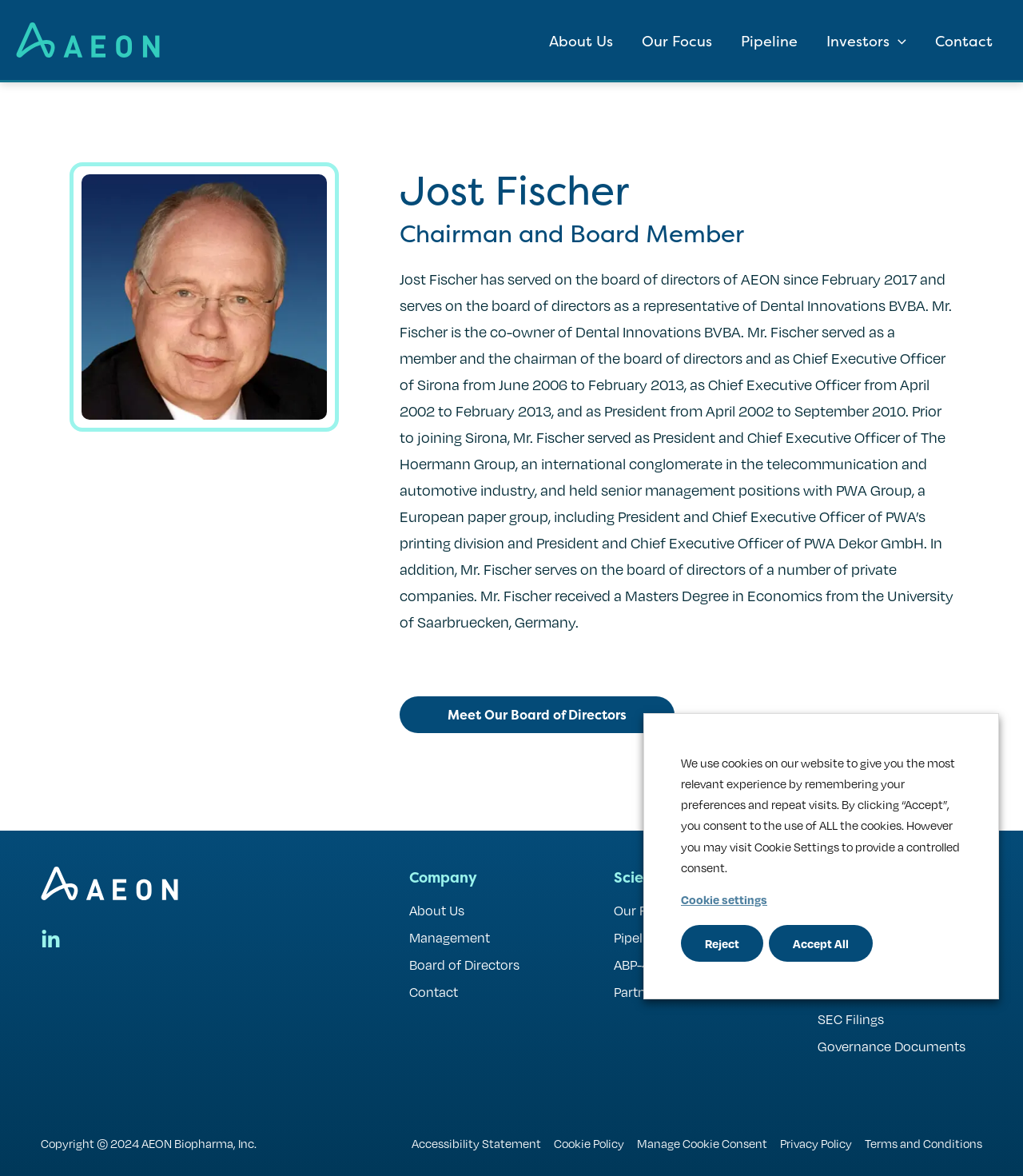Offer a detailed explanation of the webpage layout and contents.

The webpage is about Jost Fischer, a chairman and board member of AEON Biopharma. At the top left corner, there is a logo of AEON Biopharma, which is an image linked to the company's homepage. Next to the logo, there is a navigation menu with links to different sections of the website, including "About Us", "Our Focus", "Pipeline", "Investors", and "Contact".

Below the navigation menu, there is a main section that contains a large image of Jost Fischer, followed by his name and title in headings. Below the headings, there is a paragraph of text that describes Jost Fischer's biography, including his experience and education. There is also a link to "Meet Our Board of Directors" at the bottom of the paragraph.

At the bottom of the page, there are four footer widgets, each containing a heading and a navigation menu with links to different sections of the website. The first footer widget is about the company, with links to "About Us", "Management", "Board of Directors", and "Contact". The second footer widget is about science, with links to "Our Focus", "Pipeline", "ABP-450", and "Partnerships". The third footer widget is about investors, with links to "Overview", "Press Releases", "Events & Presentations", "Stock Information", "SEC Filings", and "Governance Documents". The fourth footer widget contains a copyright notice and a navigation menu with links to "Accessibility Statement", "Cookie Policy", "Manage Cookie Consent", "Privacy Policy", and "Terms and Conditions".

There is also a dialog box that appears in the middle of the page, which is a cookie consent notification. The dialog box contains a paragraph of text that explains the use of cookies on the website, and three buttons: "Cookie settings", "Reject", and "Accept All".